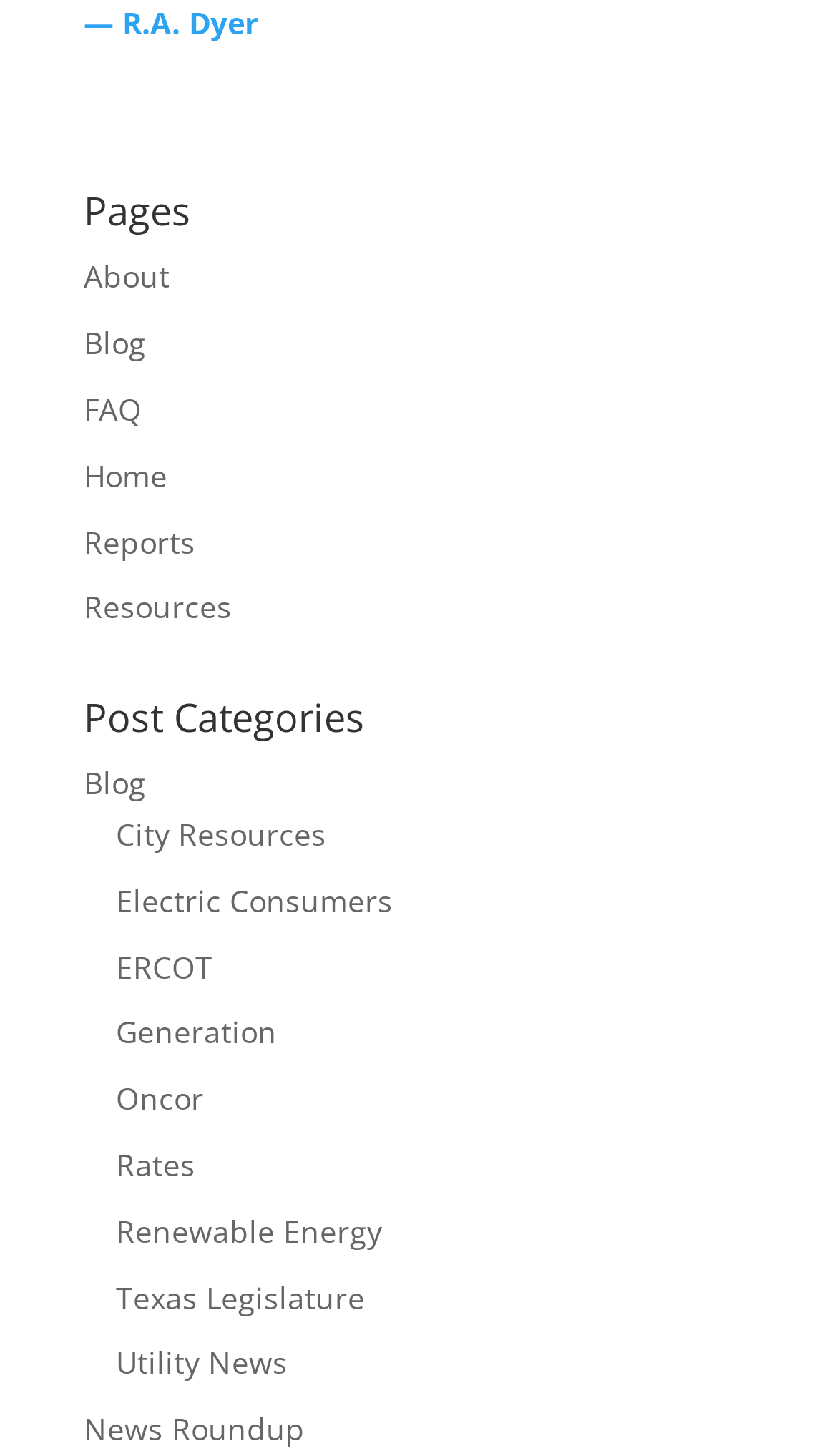How many headings are on this webpage?
Provide an in-depth answer to the question, covering all aspects.

I identified two headings on this webpage: 'Pages' and 'Post Categories'.